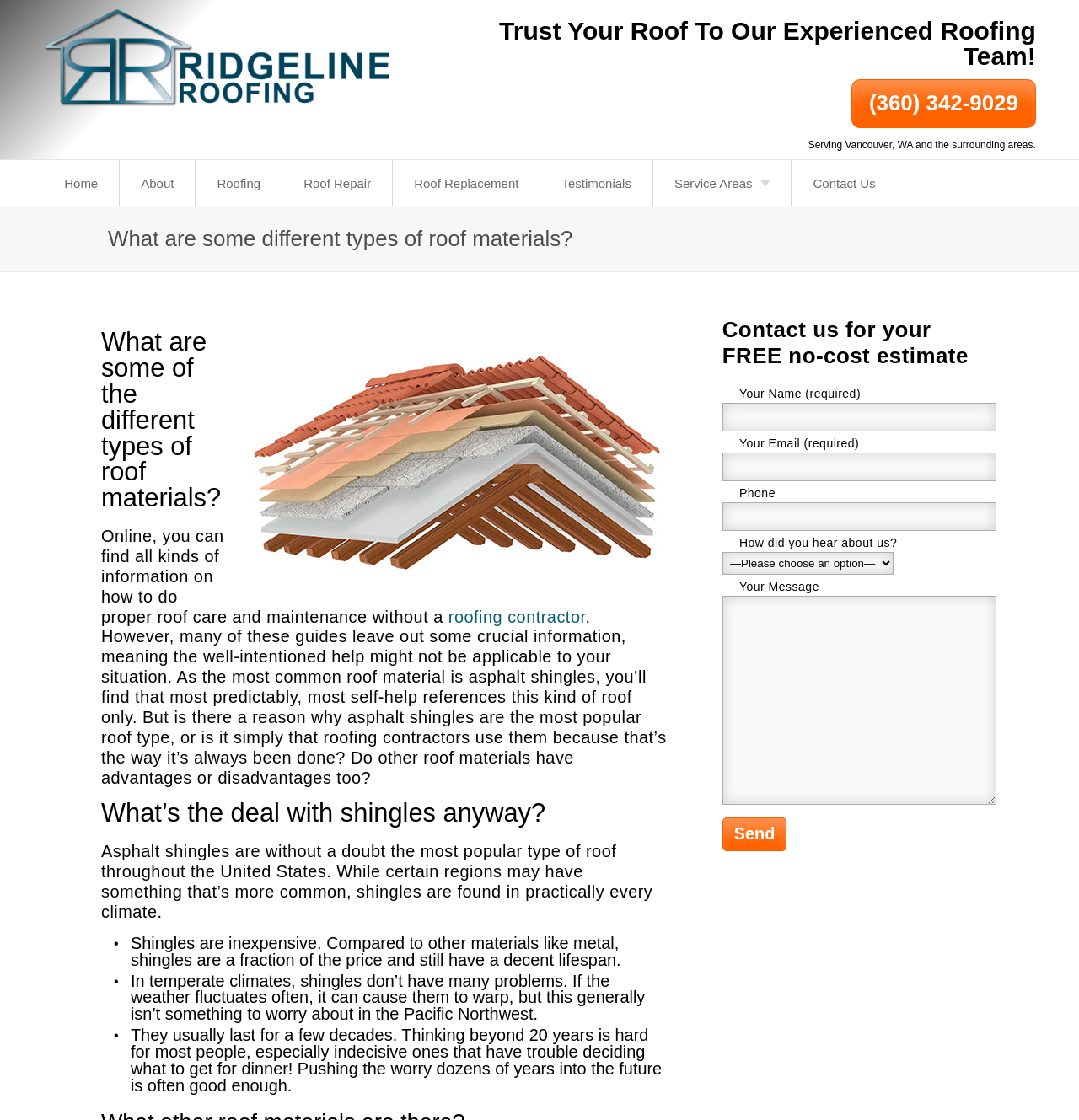Respond concisely with one word or phrase to the following query:
What is the main topic of the webpage?

Roof materials